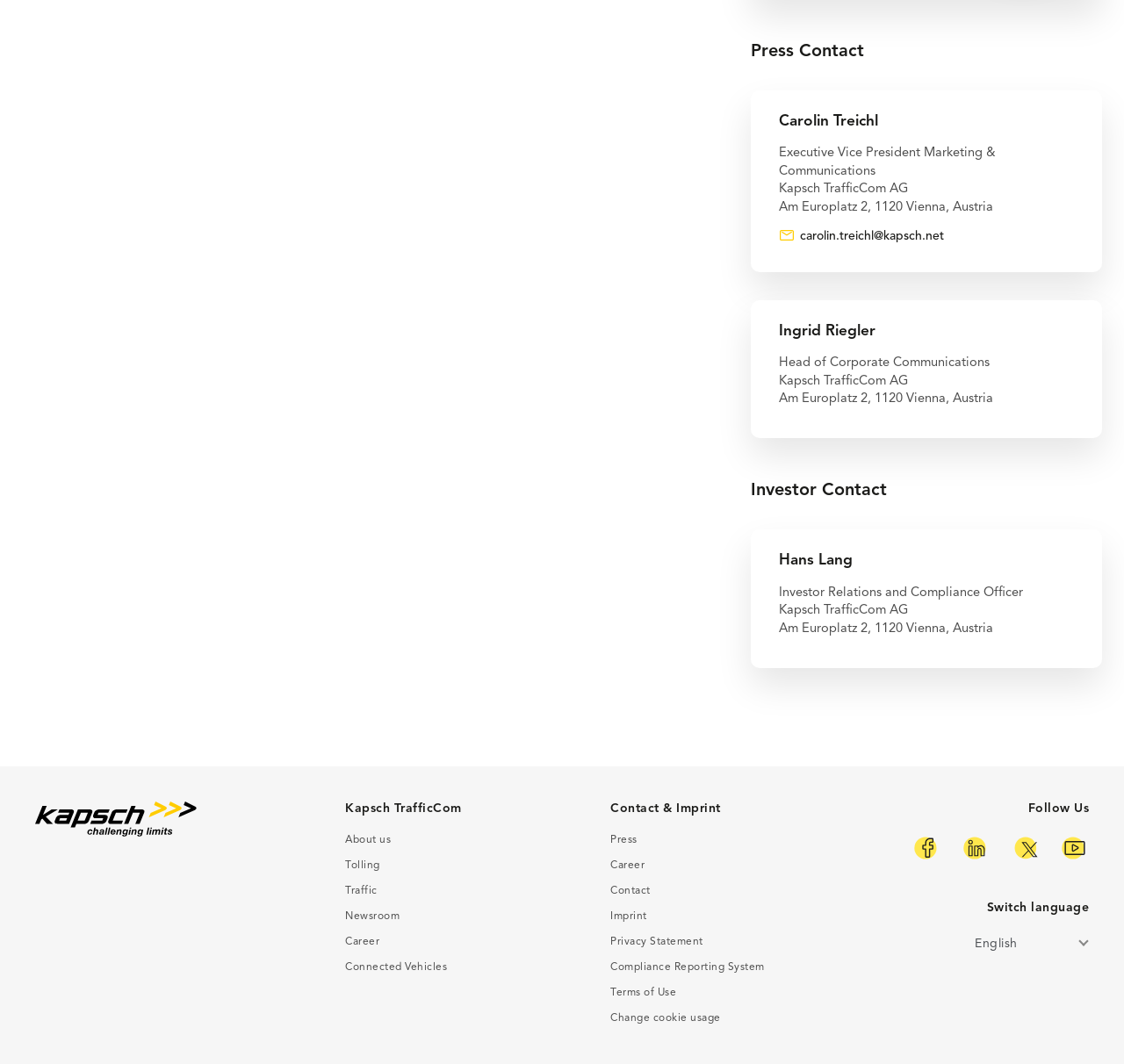Please identify the bounding box coordinates of the area I need to click to accomplish the following instruction: "Click on Press Contact".

[0.668, 0.039, 0.981, 0.059]